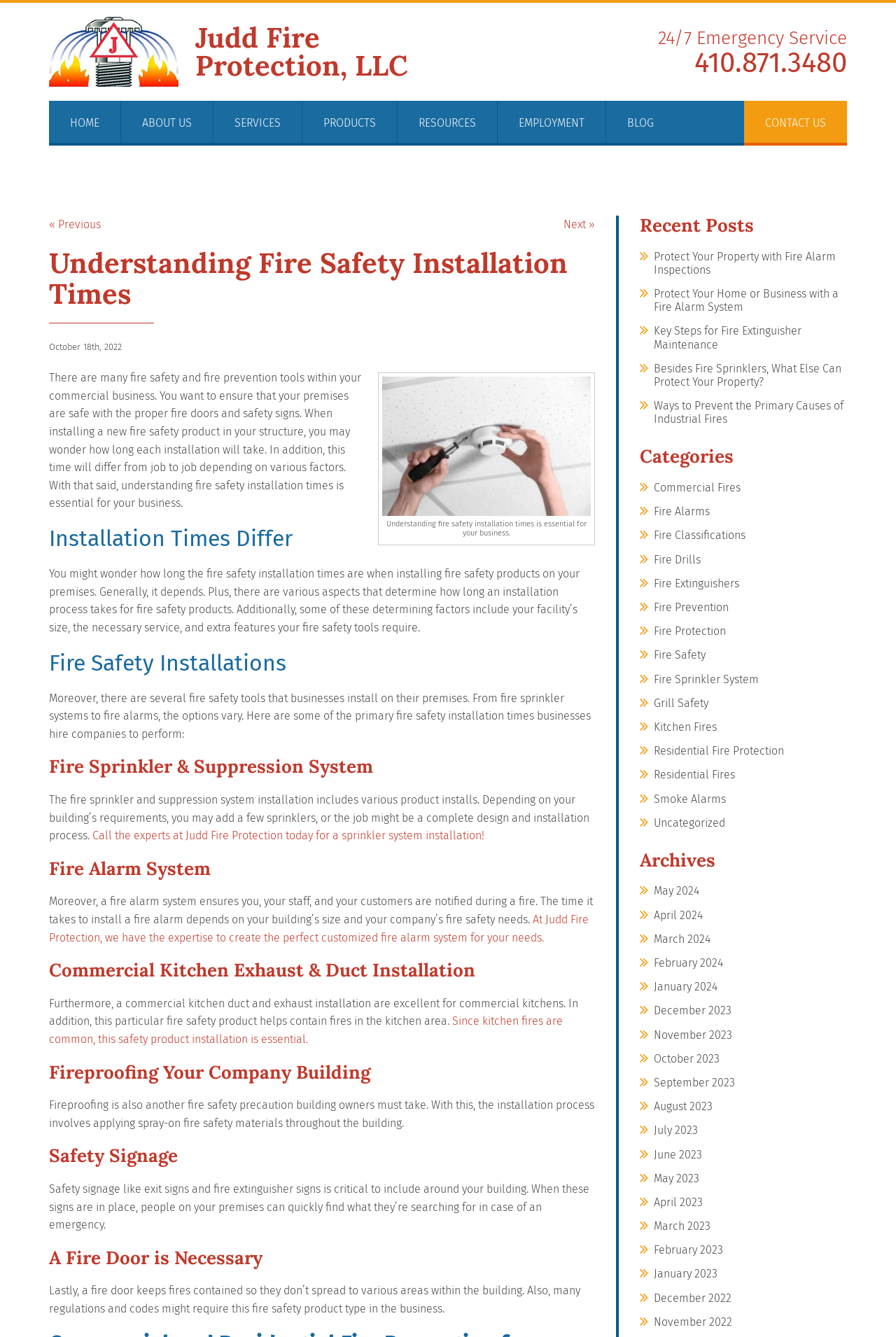Offer a detailed explanation of the webpage layout and contents.

This webpage is about understanding fire safety installation times, specifically for commercial businesses. At the top, there is a logo of Judd Fire Protection, along with a link to the company's homepage and a 24/7 emergency service phone number. Below this, there is a navigation menu with links to various sections of the website, including Home, About Us, Services, Products, Resources, Employment, Blog, and Contact Us.

The main content of the page is divided into several sections, each with a heading. The first section is an introduction to the importance of understanding fire safety installation times for businesses. This is followed by a section explaining that installation times differ depending on various factors, such as the size of the facility and the type of service required.

The next section lists various fire safety tools that businesses may install, including fire sprinkler systems, fire alarms, commercial kitchen exhaust and duct installations, fireproofing, and safety signage. Each of these sections provides a brief description of the installation process and its importance for fire safety.

The page also features a section with recent posts, which includes links to several articles related to fire safety and prevention. Additionally, there are sections for categories and archives, which provide links to other articles and blog posts on the website, organized by topic and date.

Throughout the page, there are several calls-to-action, encouraging readers to contact Judd Fire Protection for their fire safety needs. Overall, the webpage provides valuable information and resources for businesses looking to improve their fire safety and prevention measures.